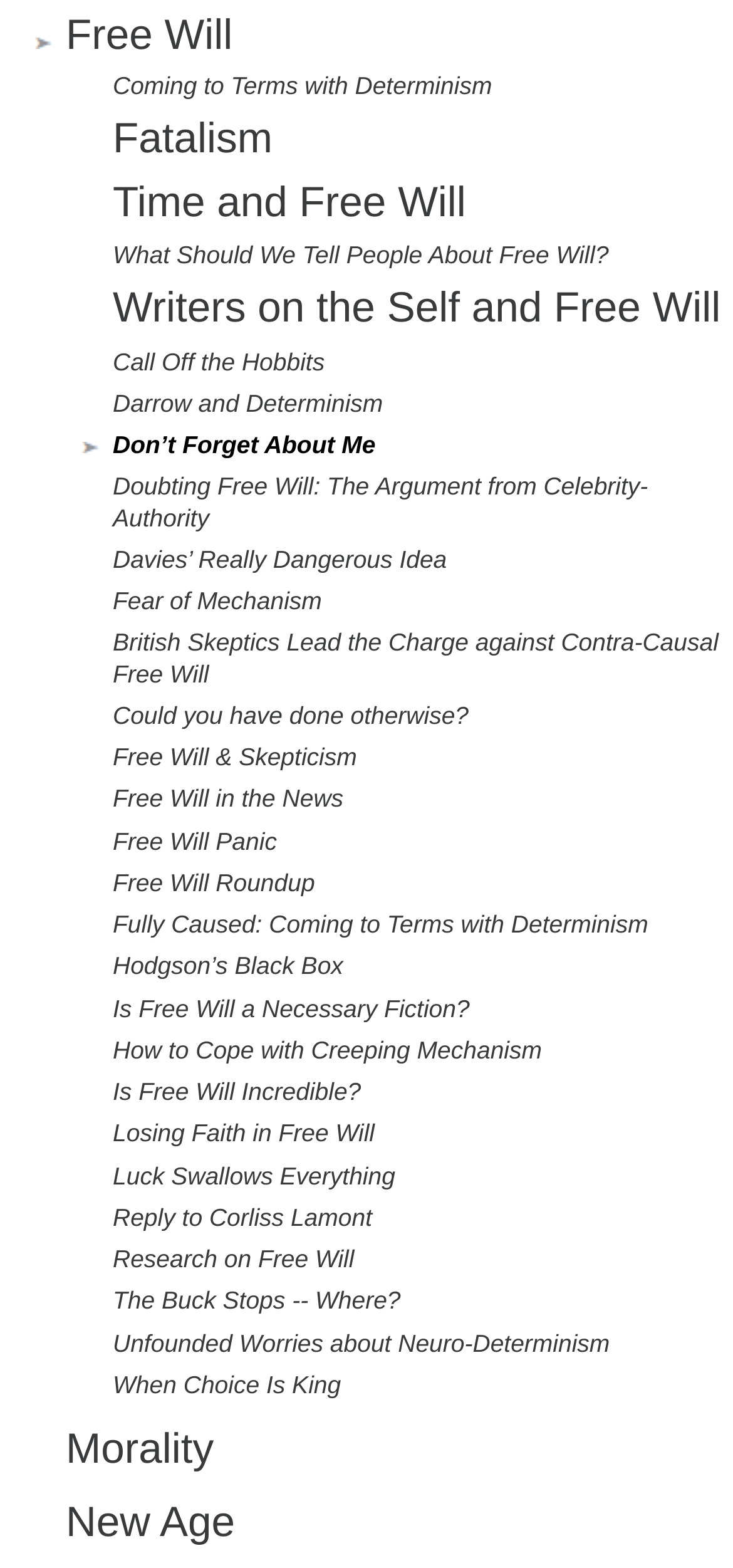Please identify the bounding box coordinates of the element I should click to complete this instruction: 'Explore 'Morality''. The coordinates should be given as four float numbers between 0 and 1, like this: [left, top, right, bottom].

[0.09, 0.909, 0.292, 0.939]